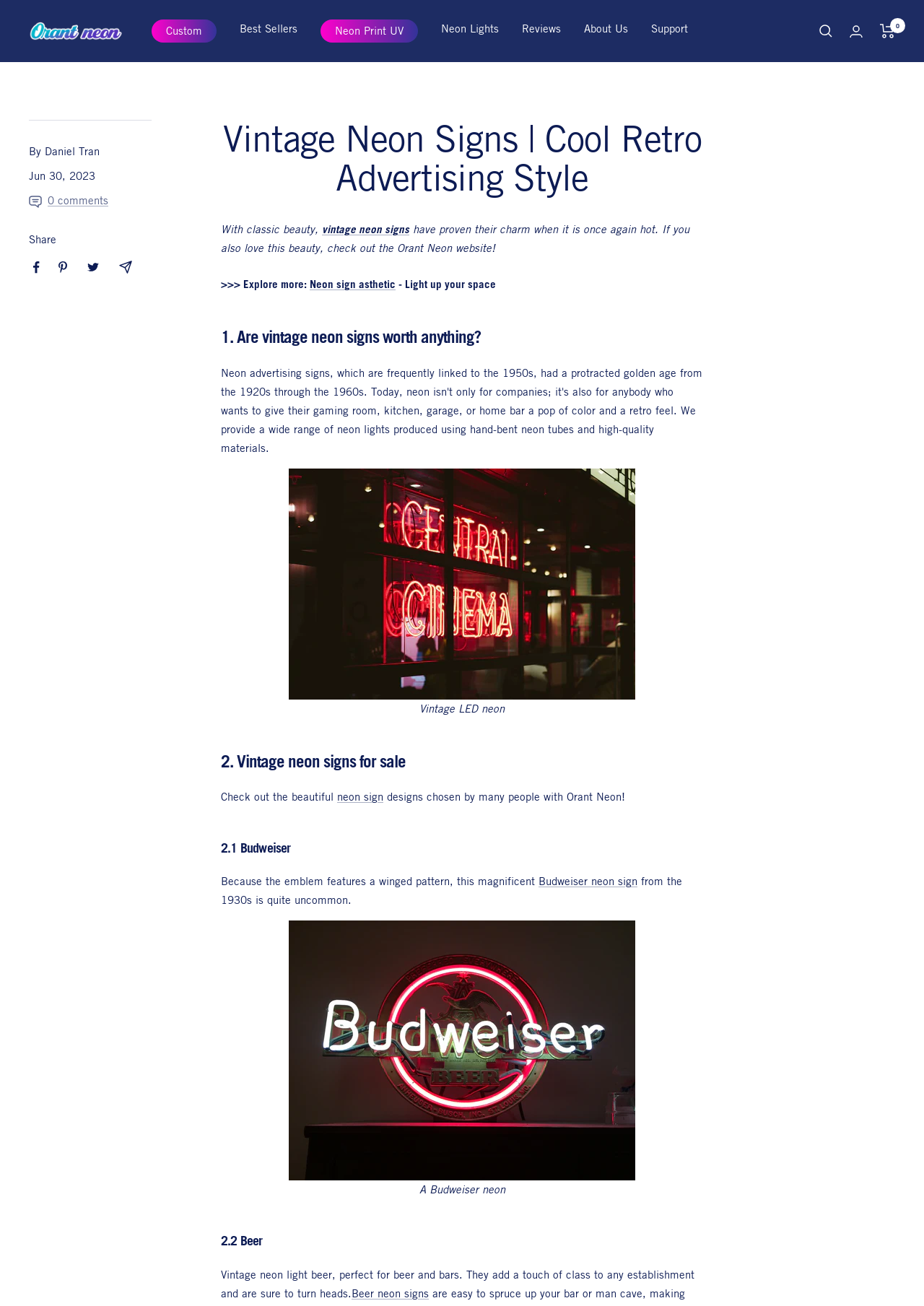Please find the bounding box coordinates of the element's region to be clicked to carry out this instruction: "Explore Neon Print UV".

[0.362, 0.017, 0.437, 0.031]